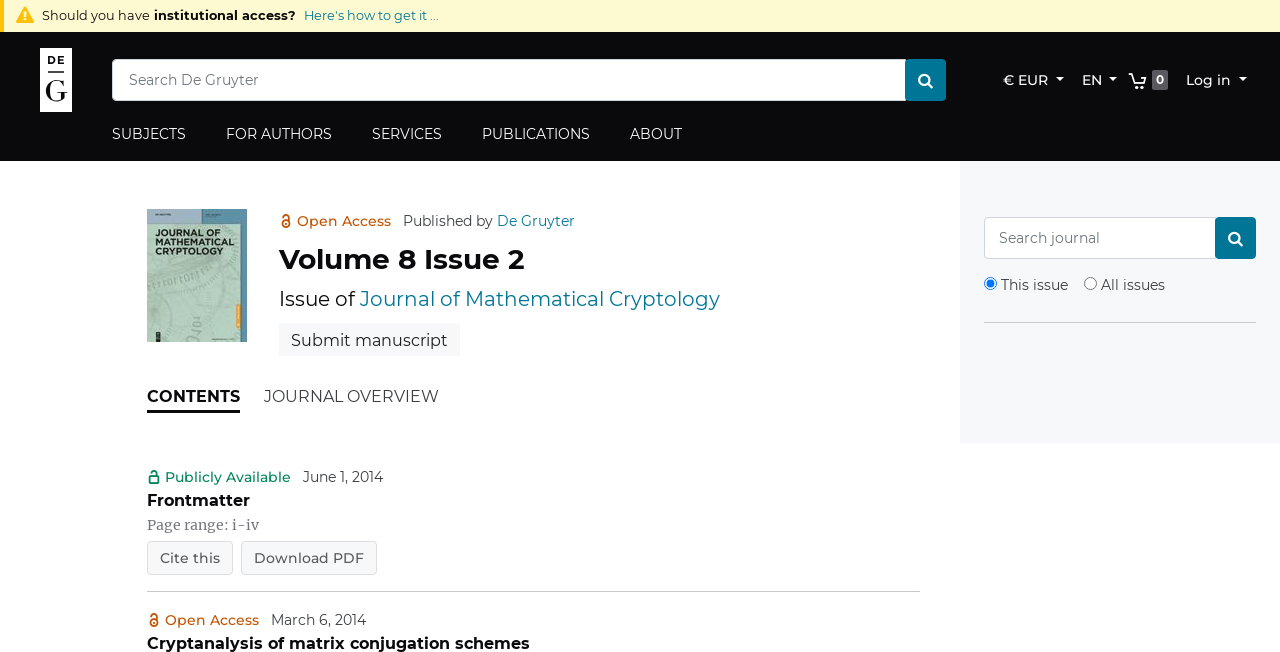Locate the bounding box of the UI element described by: "Journal of Mathematical Cryptology" in the given webpage screenshot.

[0.281, 0.44, 0.562, 0.477]